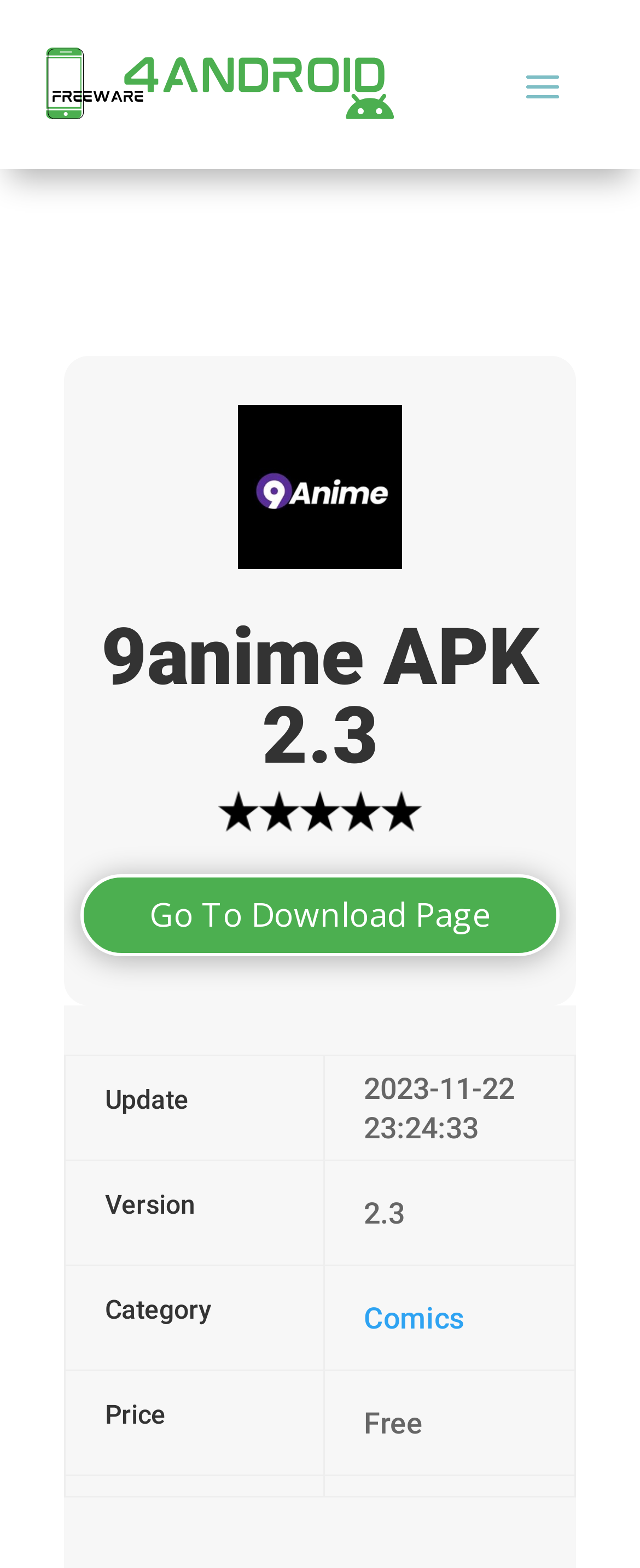Provide a thorough summary of the webpage.

This webpage is about the 9anime APK, a platform for anime enthusiasts. At the top left corner, there is a Freeware4android logo, which is an image linked to the logo updated page. Next to it, there is a BlueStacks icon, an image. 

Below the logo, the main title "9anime APK 2.3" is displayed as a heading. To the right of the title, there is an image. 

Under the title, there is a call-to-action link "Go To Download Page" that spans across most of the page width. 

Below the link, a table is presented, which contains information about the 9anime APK. The table has five rows, each with two columns. The first column displays headings such as "Update", "Version", "Category", "Price", and an empty cell. The second column displays corresponding information, including the update time "2023-11-22 23:24:33", the version number "2.3", the category "Comics" which is a link, and the price "Free".